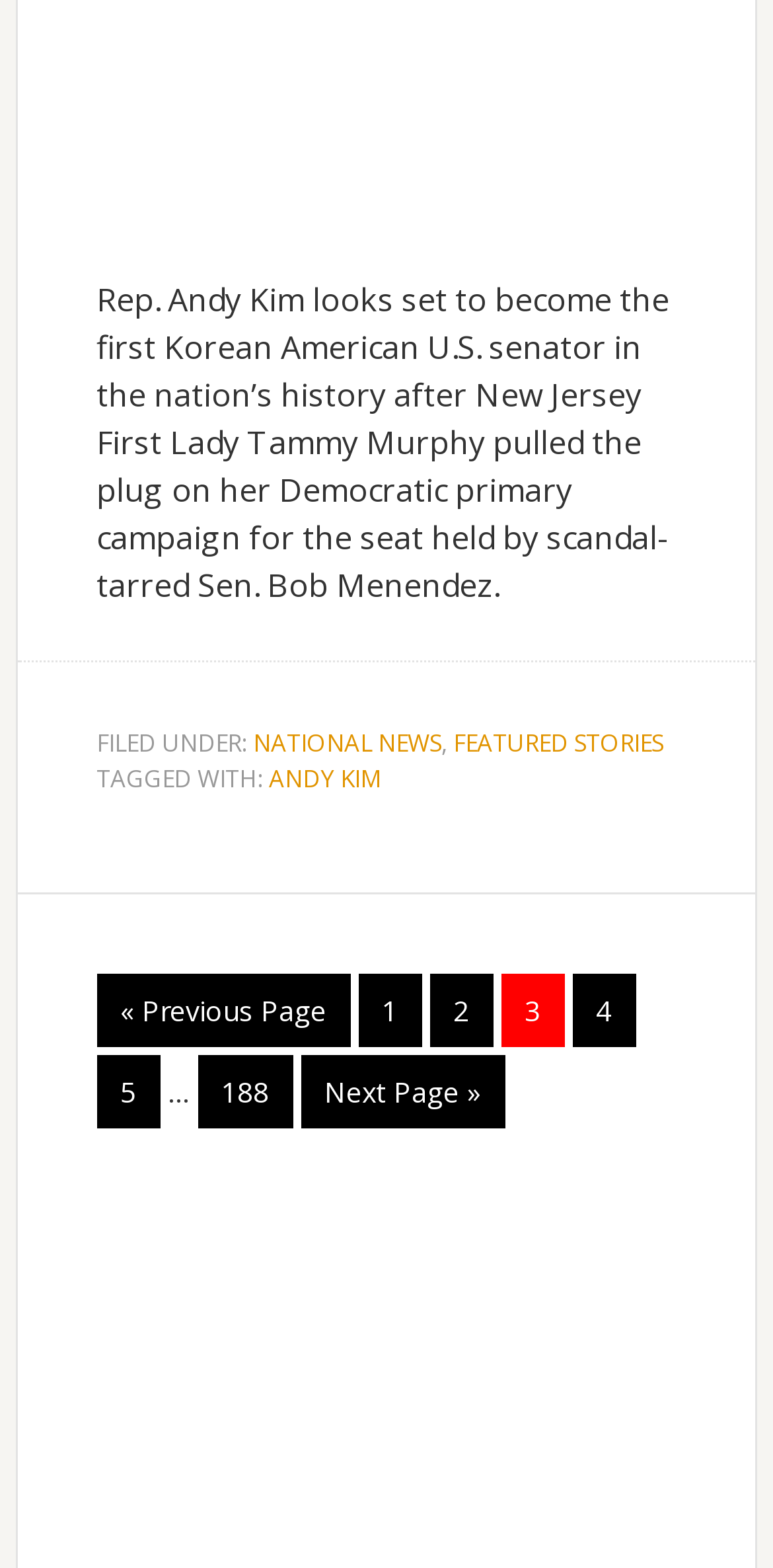Identify the bounding box coordinates for the UI element that matches this description: "Pay Now".

None